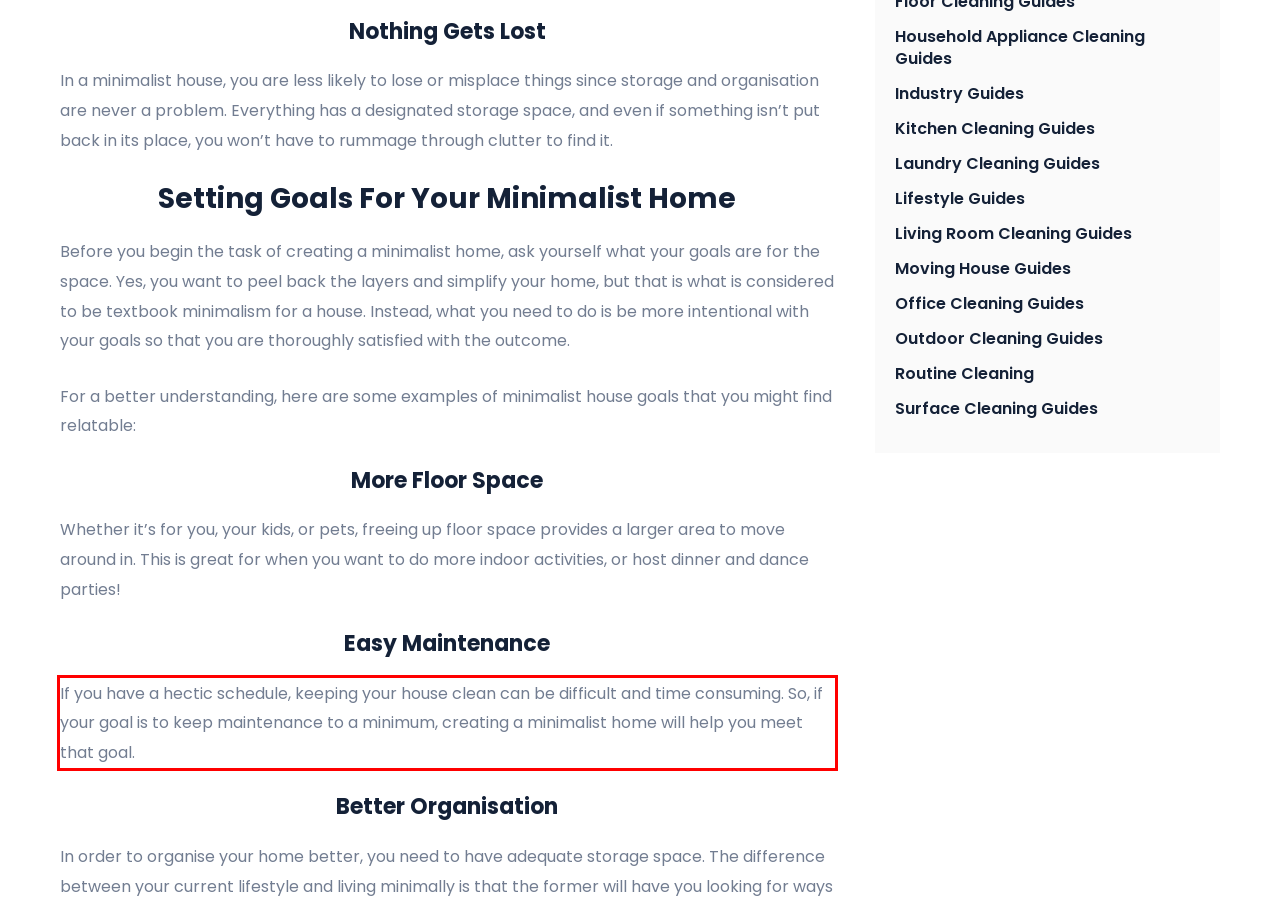Please look at the webpage screenshot and extract the text enclosed by the red bounding box.

If you have a hectic schedule, keeping your house clean can be difficult and time consuming. So, if your goal is to keep maintenance to a minimum, creating a minimalist home will help you meet that goal.